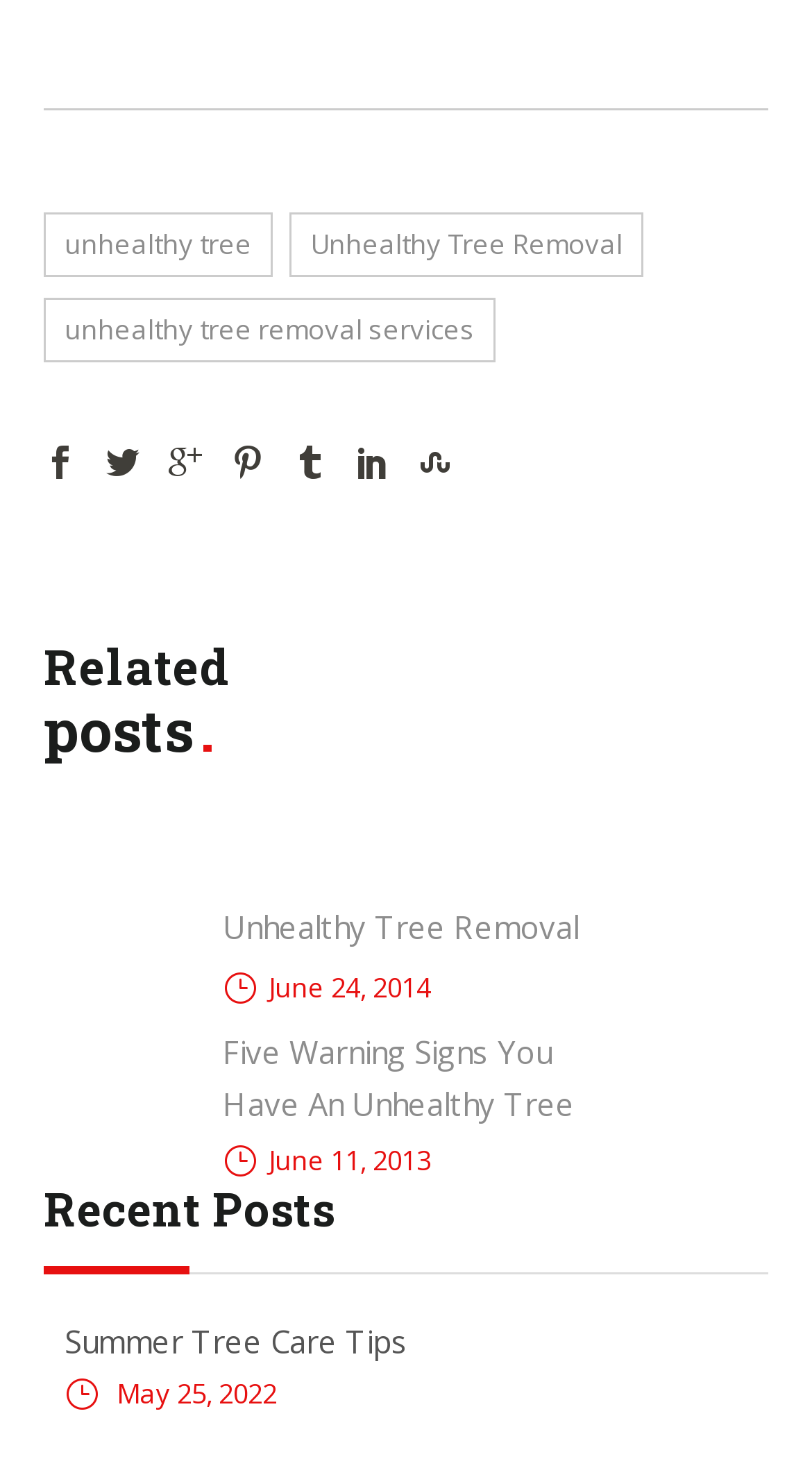What is the date of the oldest post?
Answer briefly with a single word or phrase based on the image.

June 11, 2013